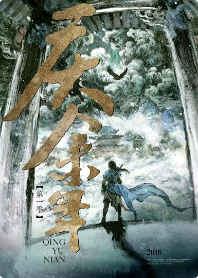What is the protagonist's journey about?
Provide a well-explained and detailed answer to the question.

The series follows the protagonist on a journey through complex political landscapes and personal growth, as described in the caption, which hints at the themes of adventure and intrigue.